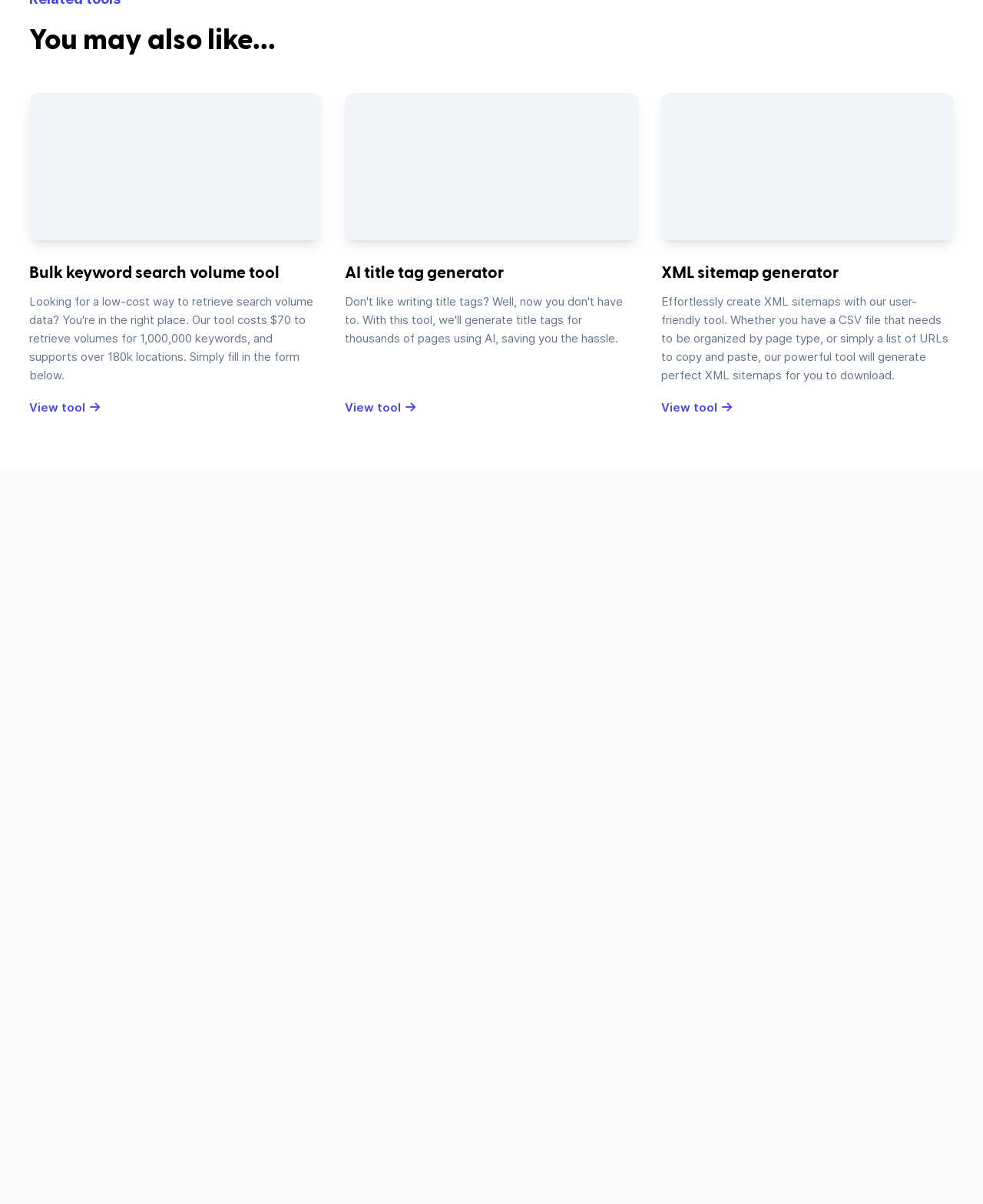What is the name of the tool that generates title tags?
Craft a detailed and extensive response to the question.

I found the answer by looking at the links on the webpage, specifically the one that says 'AI title tag generator' with a description of generating title tags for thousands of pages using AI.